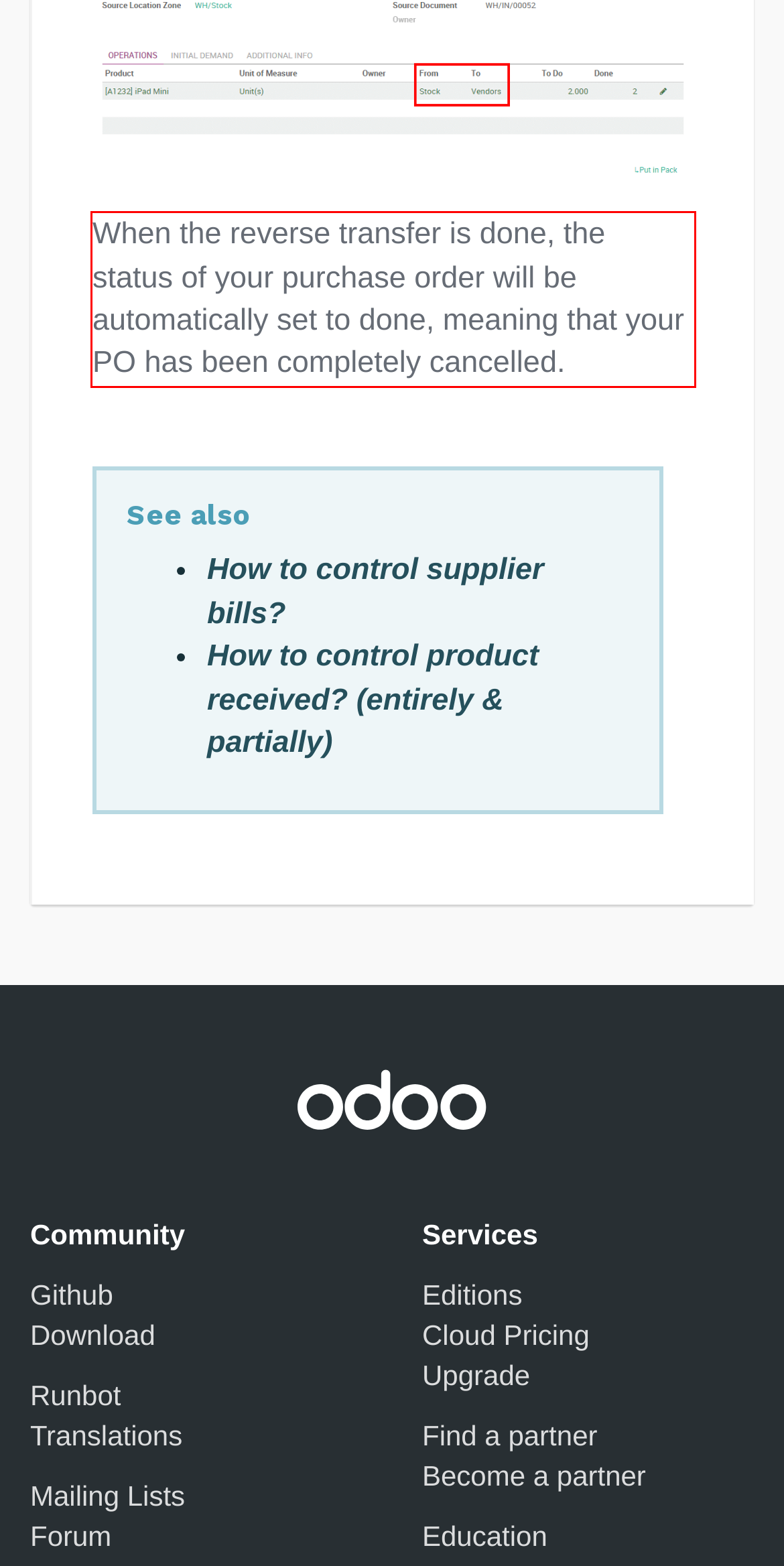You are looking at a screenshot of a webpage with a red rectangle bounding box. Use OCR to identify and extract the text content found inside this red bounding box.

When the reverse transfer is done, the status of your purchase order will be automatically set to done, meaning that your PO has been completely cancelled.